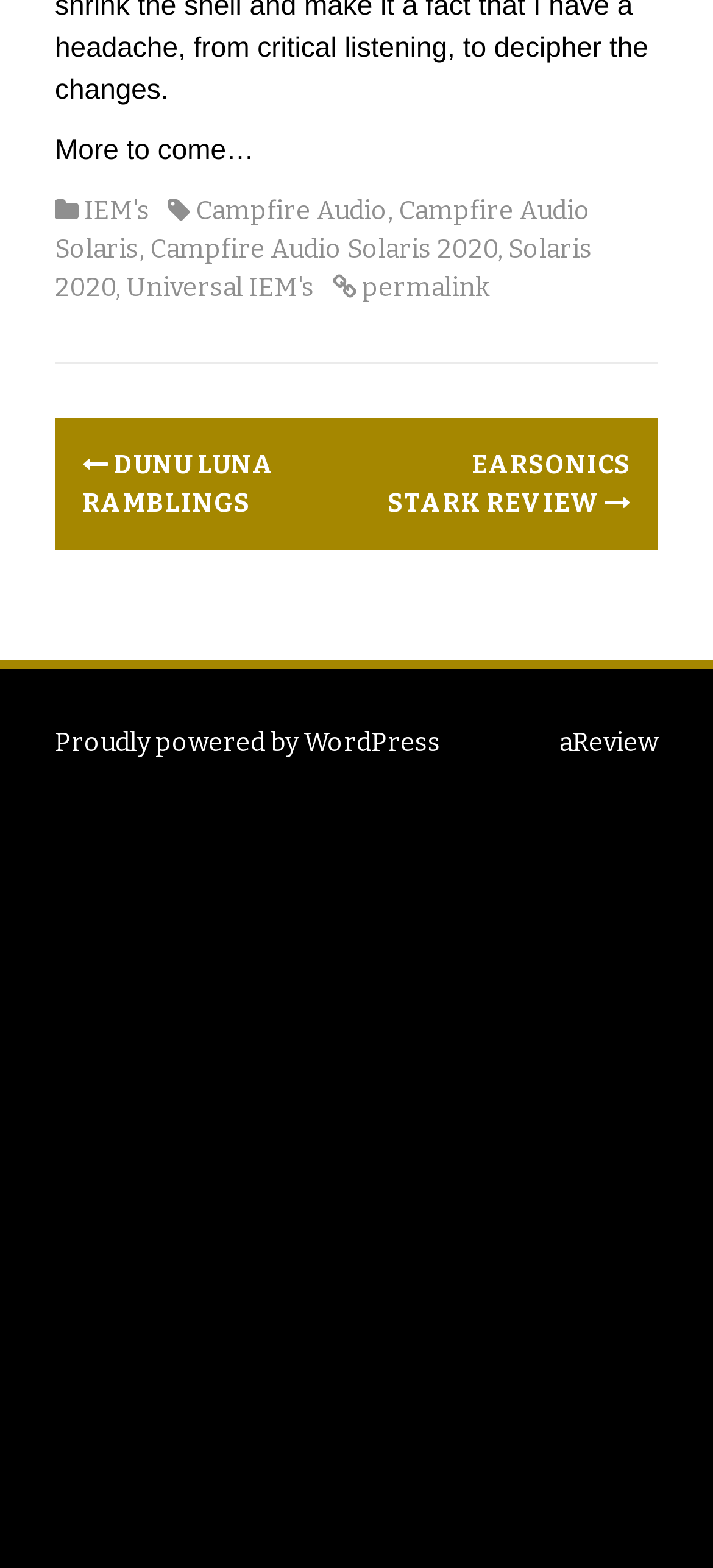What is the name of the theme used by the website?
Please provide a single word or phrase answer based on the image.

aReview